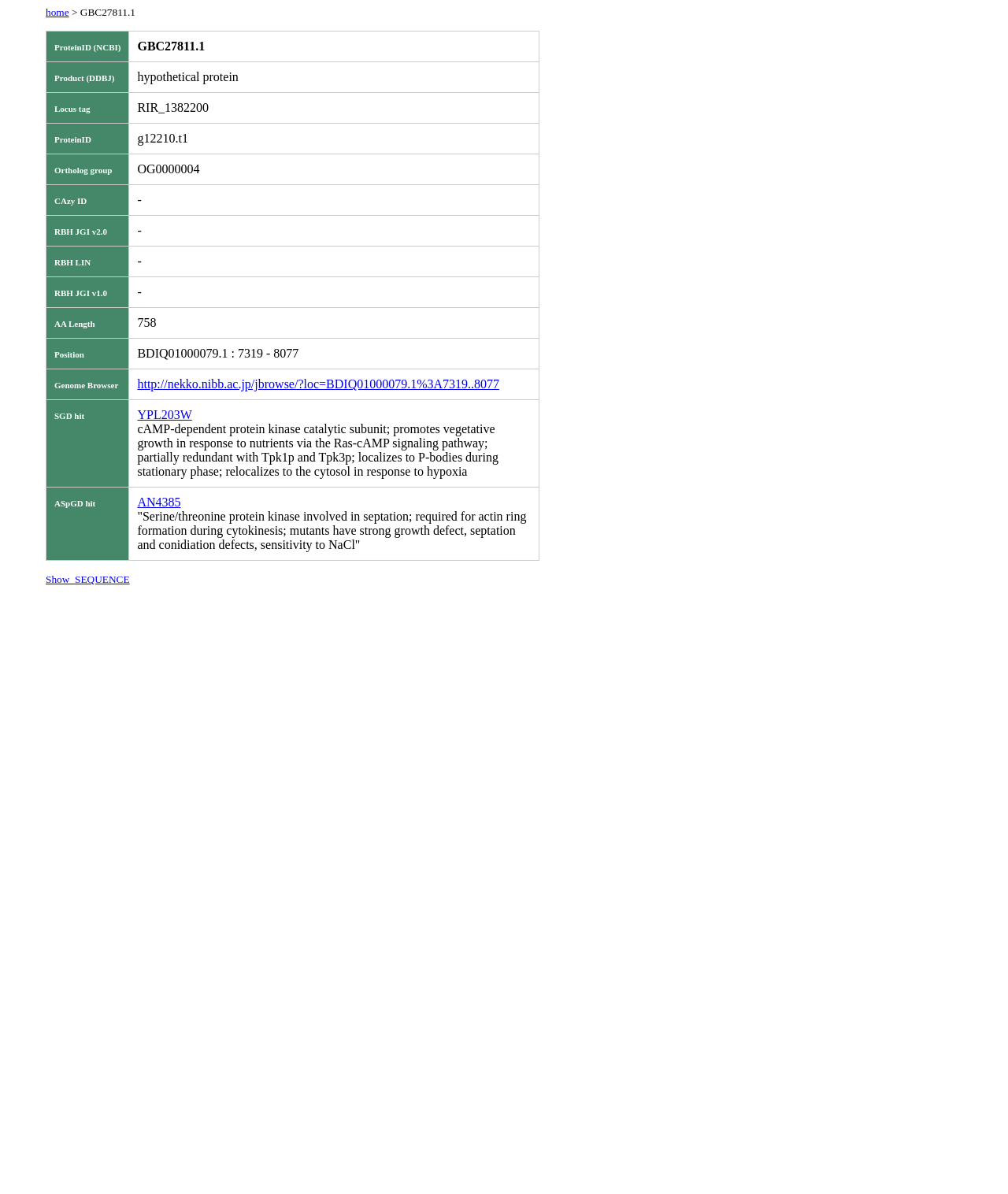Give a one-word or one-phrase response to the question:
What is the genome browser link?

http://nekko.nibb.ac.jp/jbrowse/?loc=BDIQ01000079.1%3A7319..8077